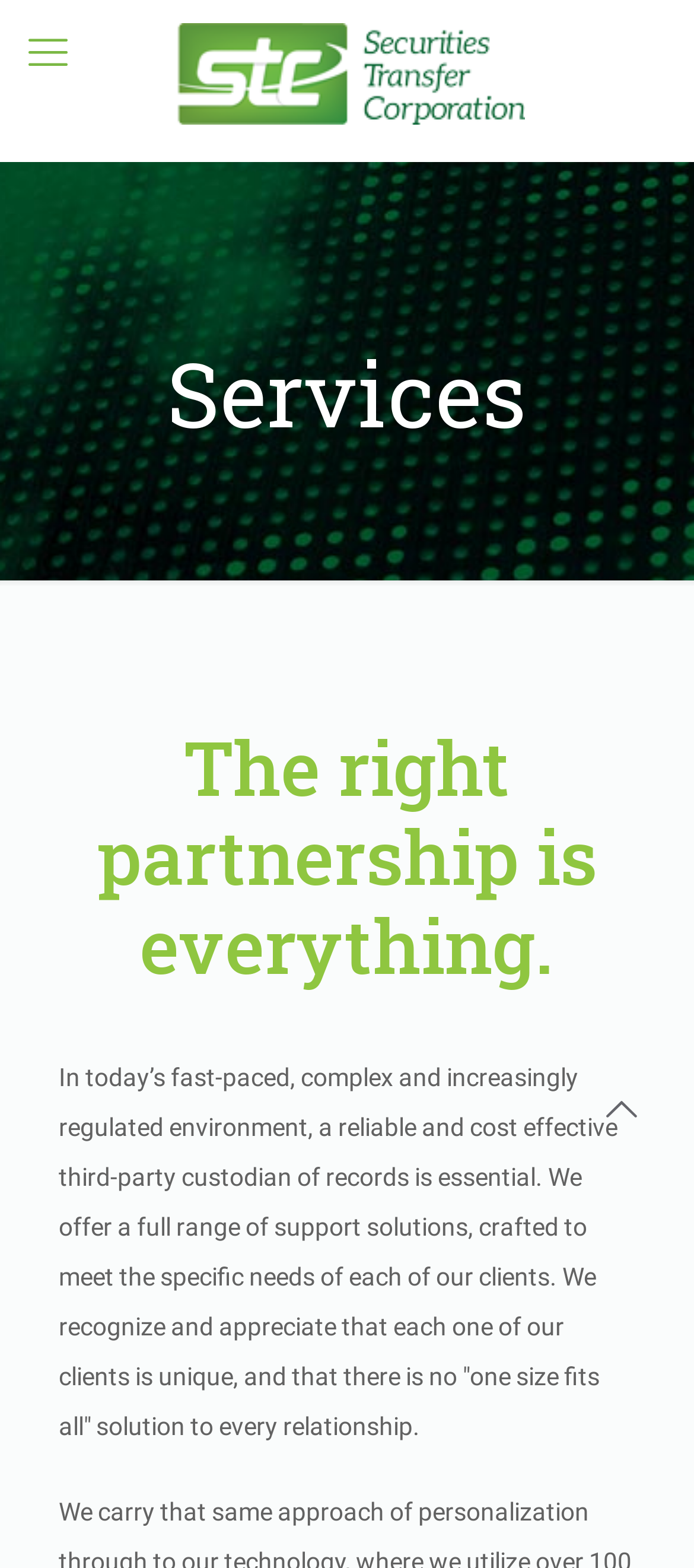Give a concise answer using one word or a phrase to the following question:
What is the tone of the text?

Professional and appreciative